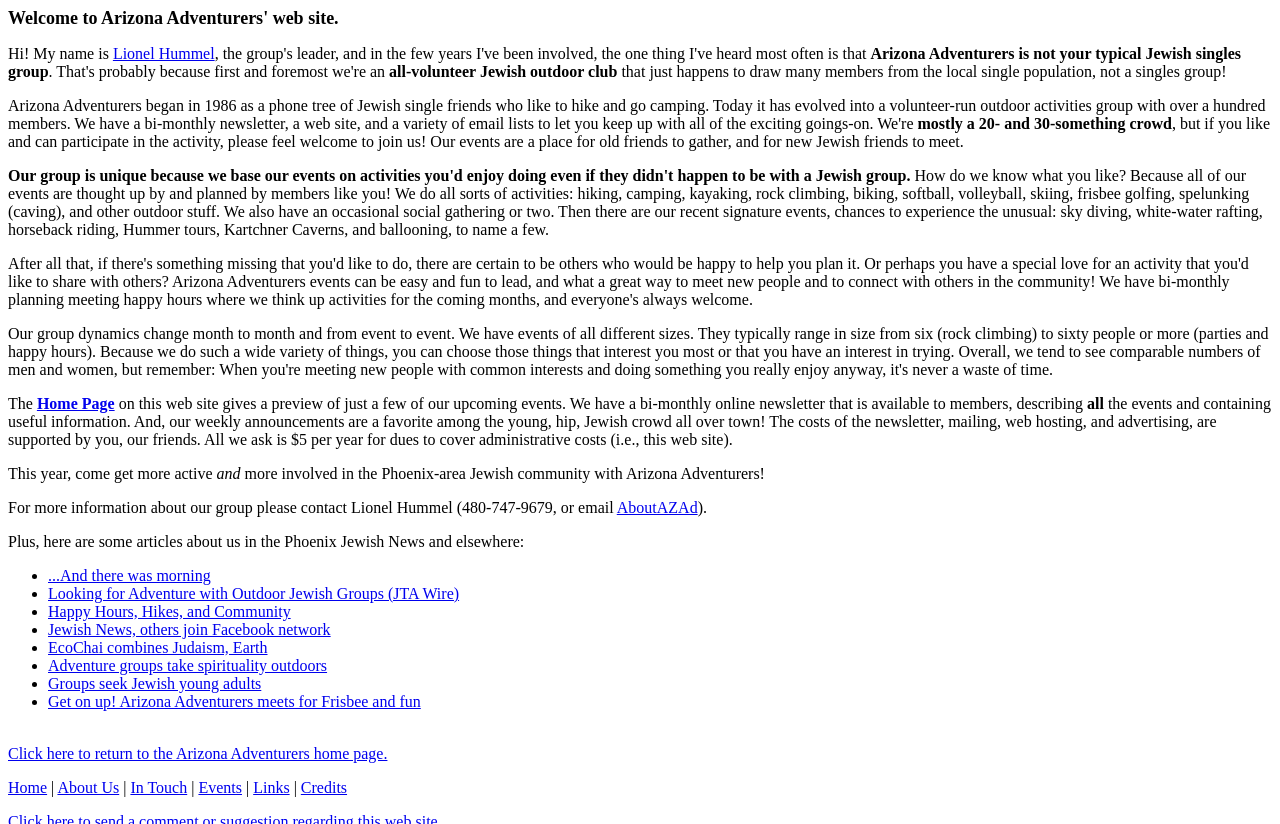Pinpoint the bounding box coordinates for the area that should be clicked to perform the following instruction: "Send an email to sales@amechmarine.com".

None